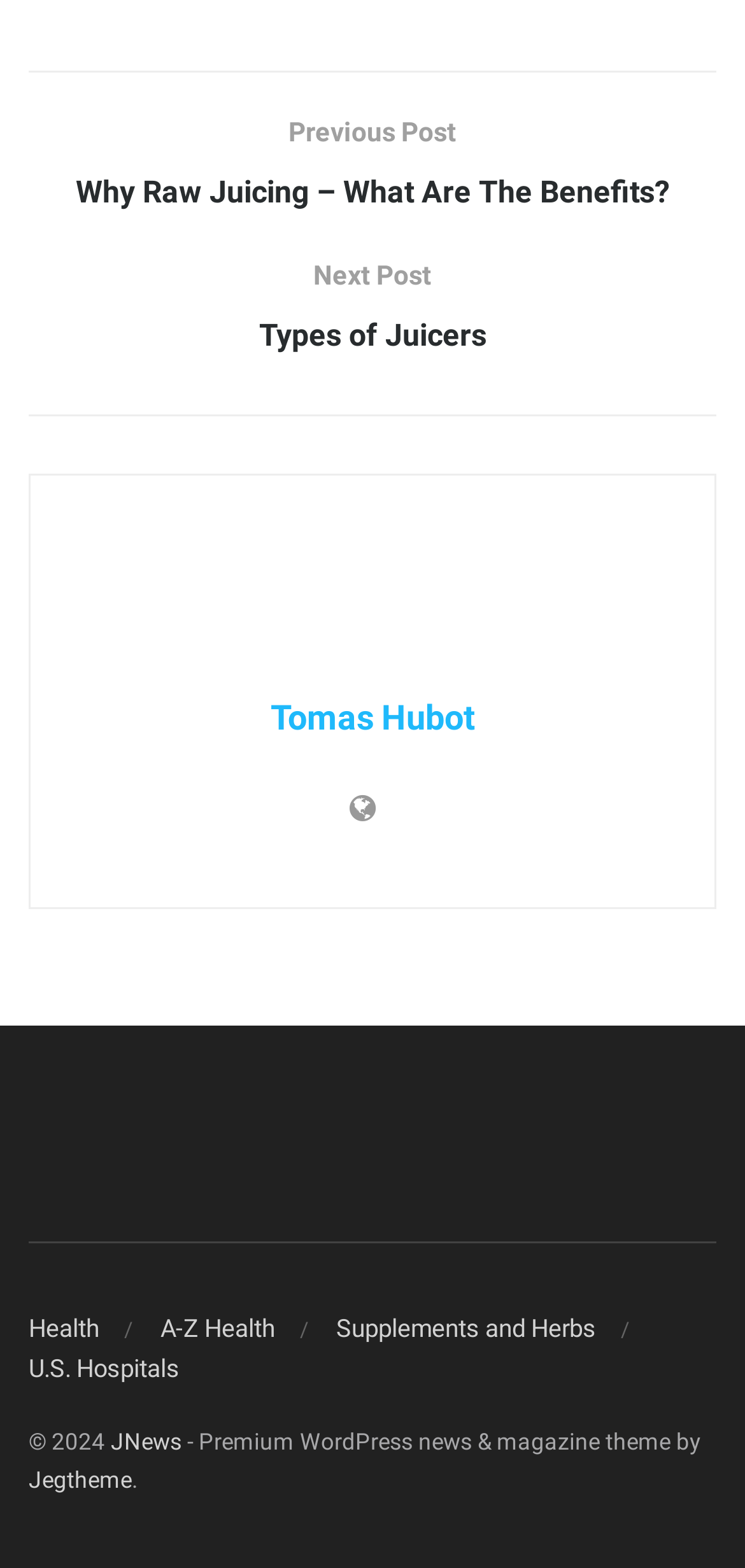Find the bounding box of the UI element described as: "A-Z Health". The bounding box coordinates should be given as four float values between 0 and 1, i.e., [left, top, right, bottom].

[0.215, 0.839, 0.369, 0.857]